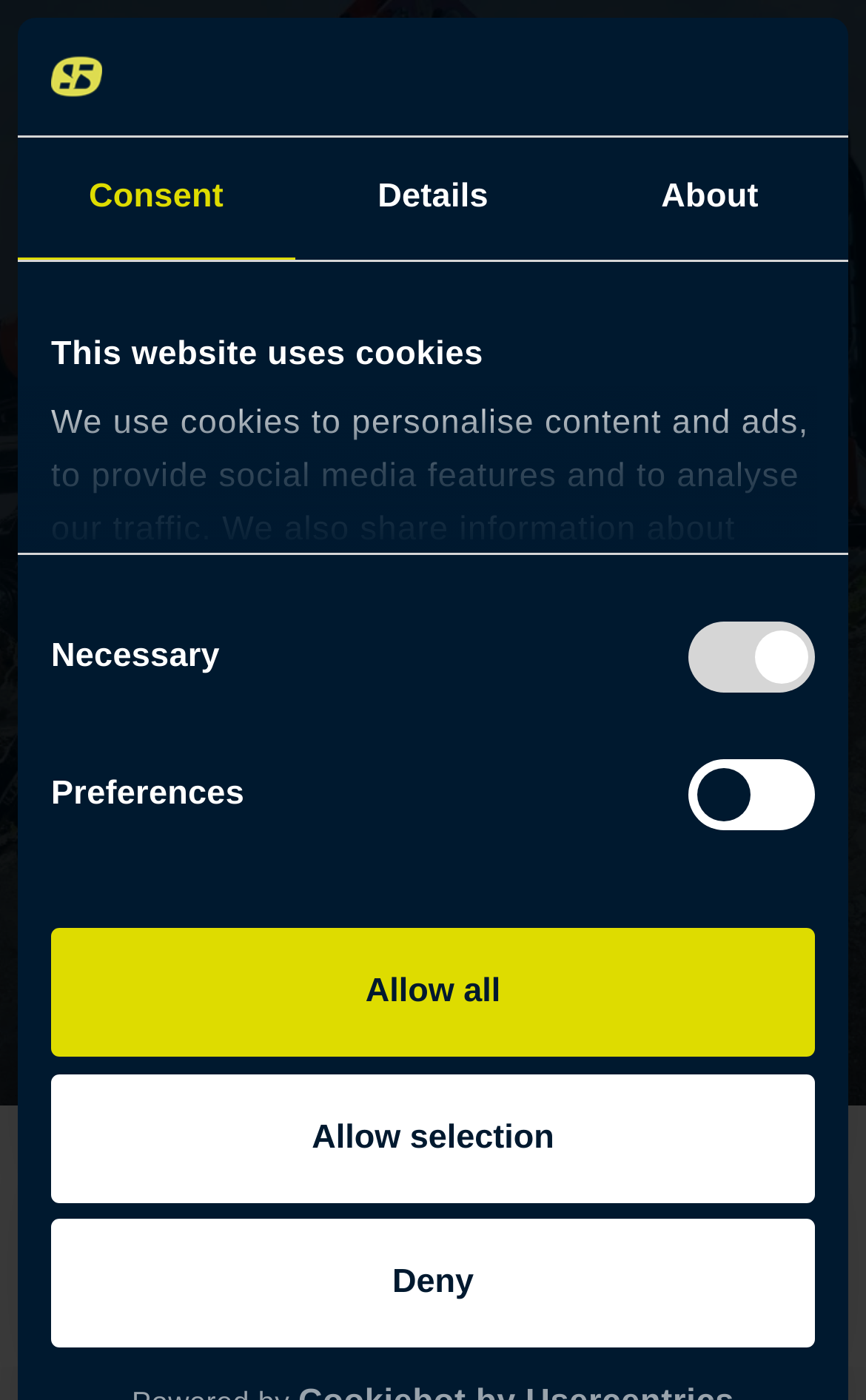Please locate the bounding box coordinates for the element that should be clicked to achieve the following instruction: "Click the logo". Ensure the coordinates are given as four float numbers between 0 and 1, i.e., [left, top, right, bottom].

[0.059, 0.036, 0.117, 0.072]